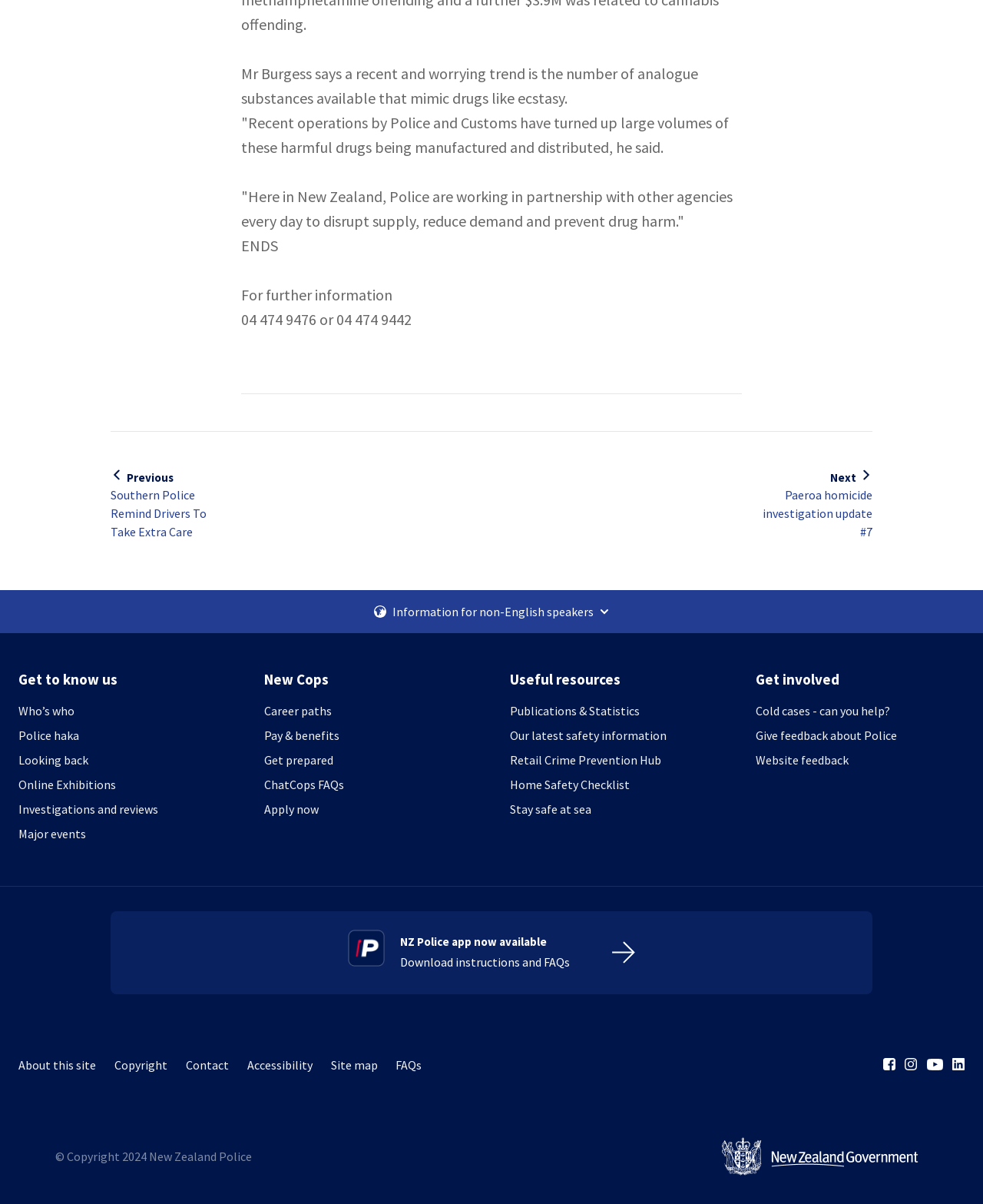What is the topic of the news article?
Provide a detailed answer to the question, using the image to inform your response.

The topic of the news article can be inferred from the static text elements at the top of the webpage, which mention 'analogue substances', 'drugs like ecstasy', and 'drug harm'. This suggests that the article is discussing the issue of drug harm.